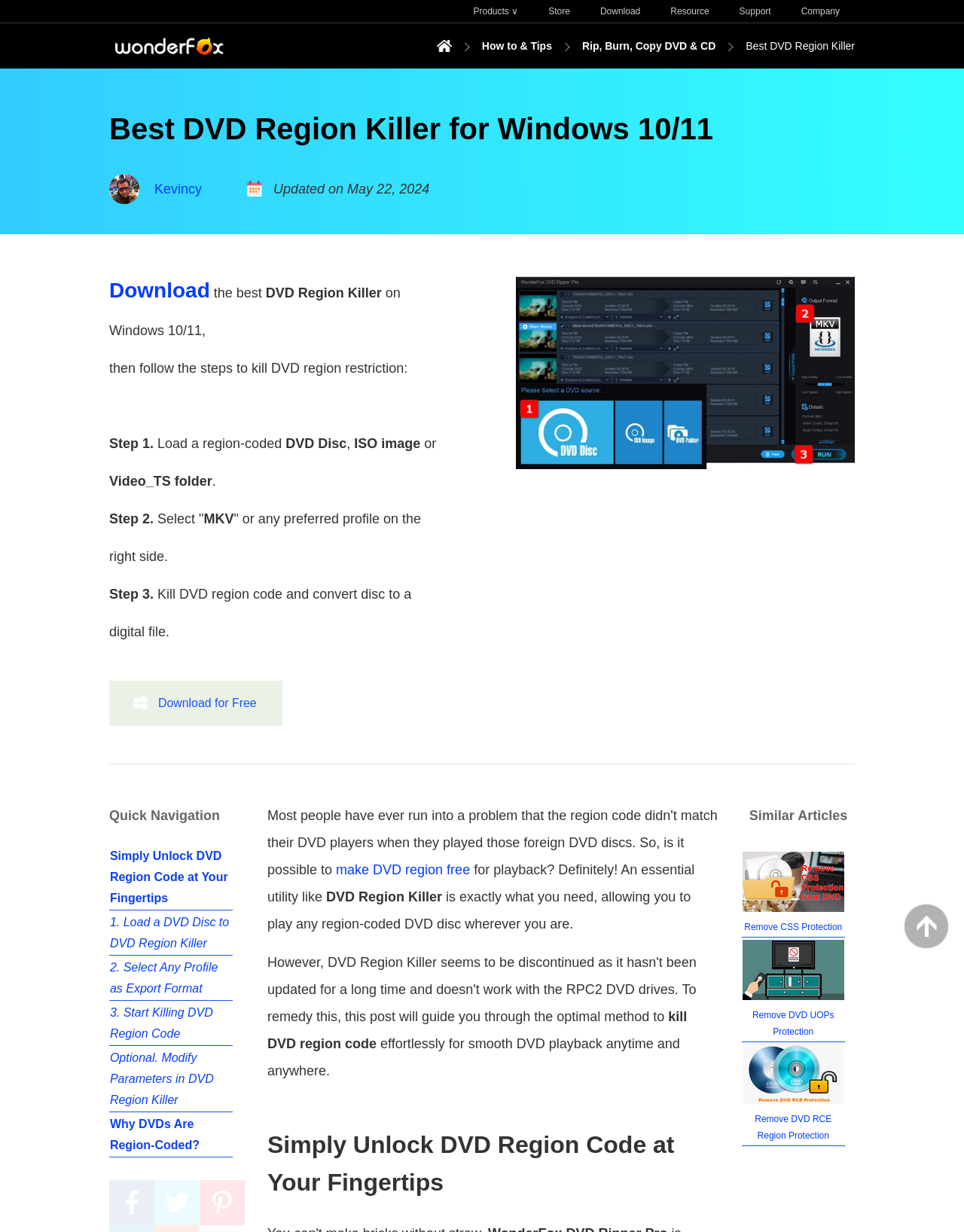Based on the element description make DVD region free, identify the bounding box of the UI element in the given webpage screenshot. The coordinates should be in the format (top-left x, top-left y, bottom-right x, bottom-right y) and must be between 0 and 1.

[0.348, 0.7, 0.488, 0.712]